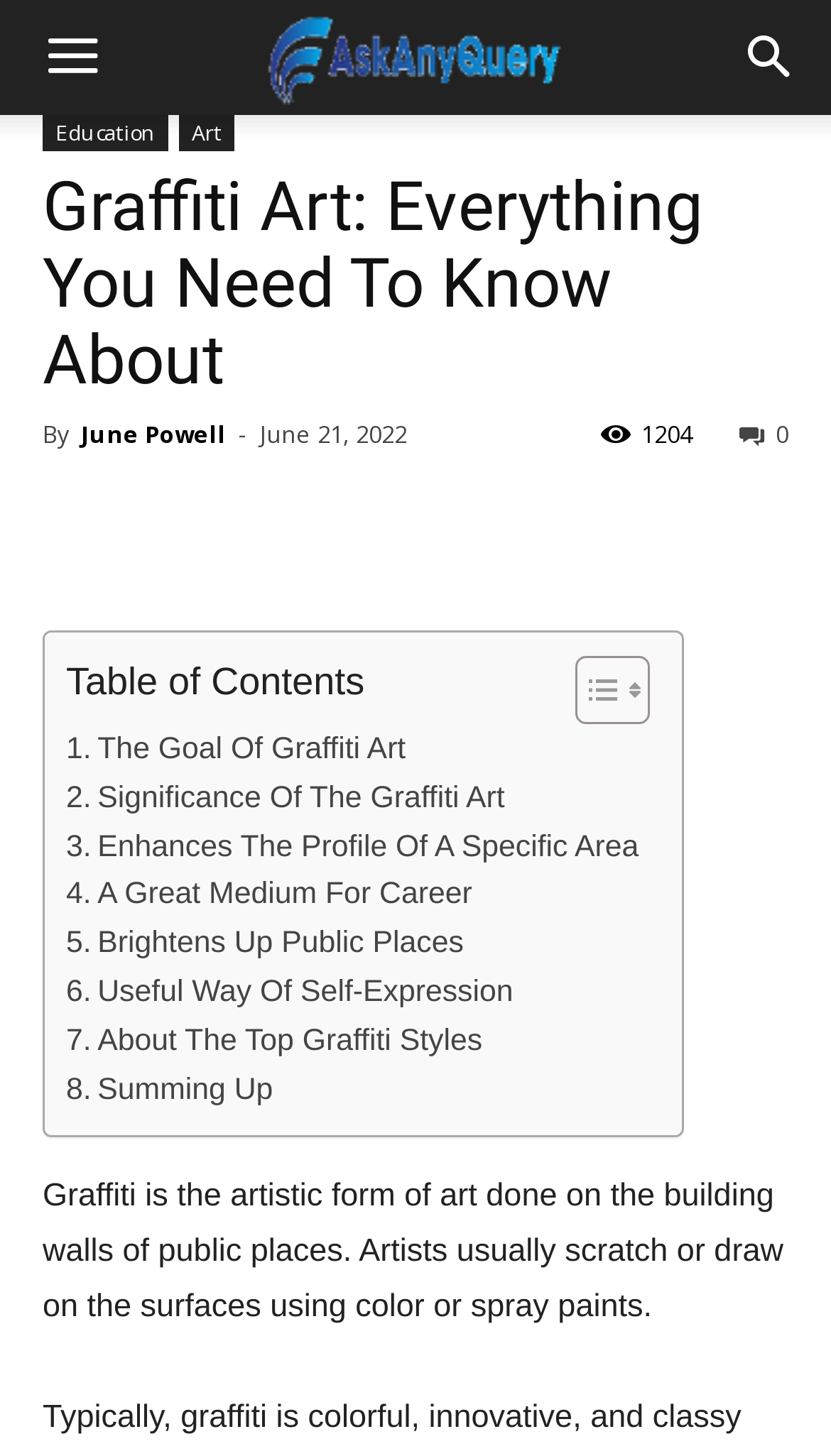What is the purpose of the Toggle Table of Content button? Analyze the screenshot and reply with just one word or a short phrase.

To show or hide the Table of Contents